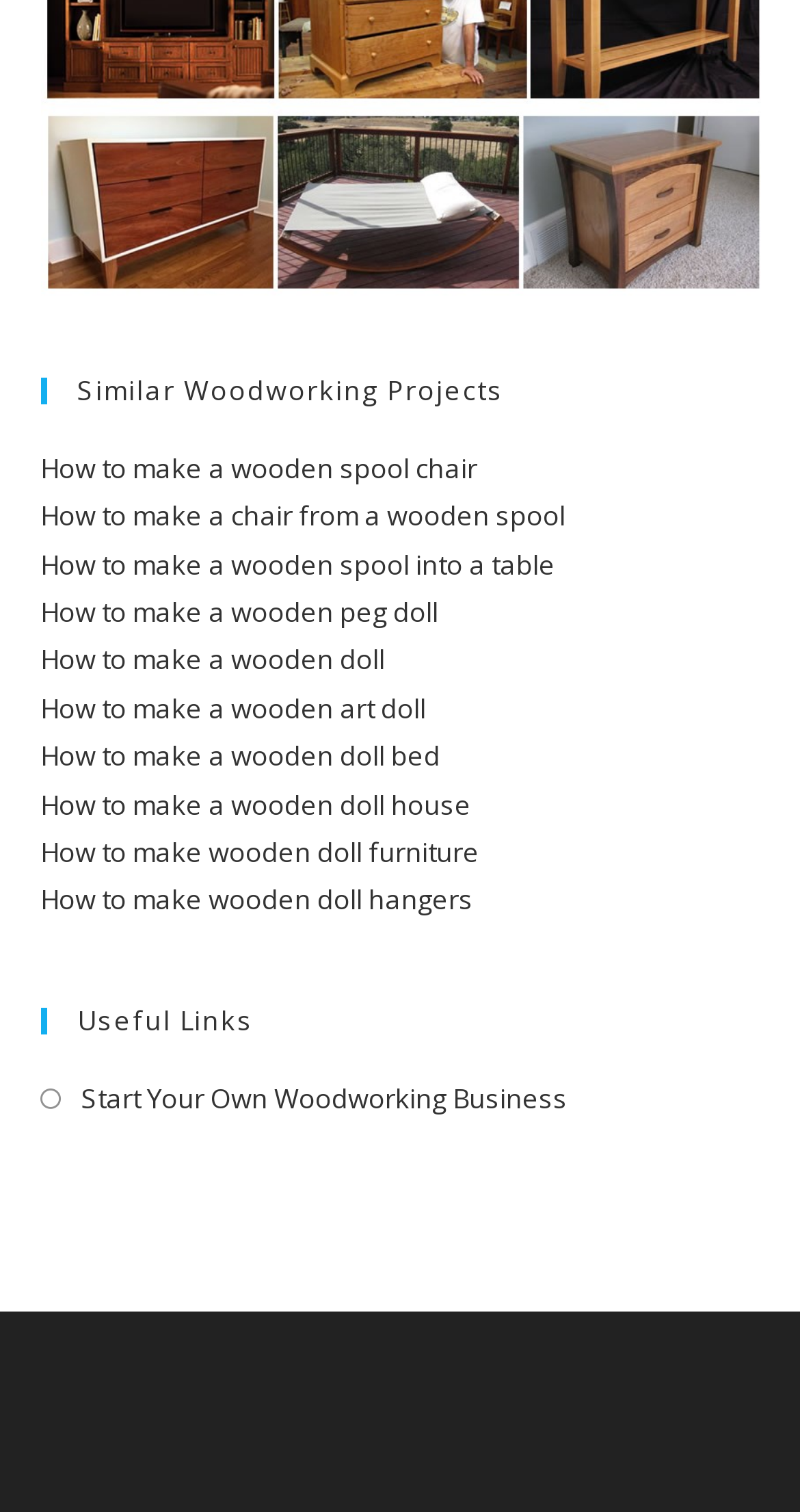What is the second heading on the webpage?
Provide a concise answer using a single word or phrase based on the image.

Useful Links